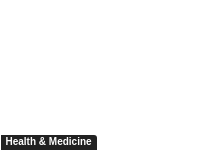Provide a single word or phrase to answer the given question: 
Where is the header likely to be placed?

Part of a larger article or column